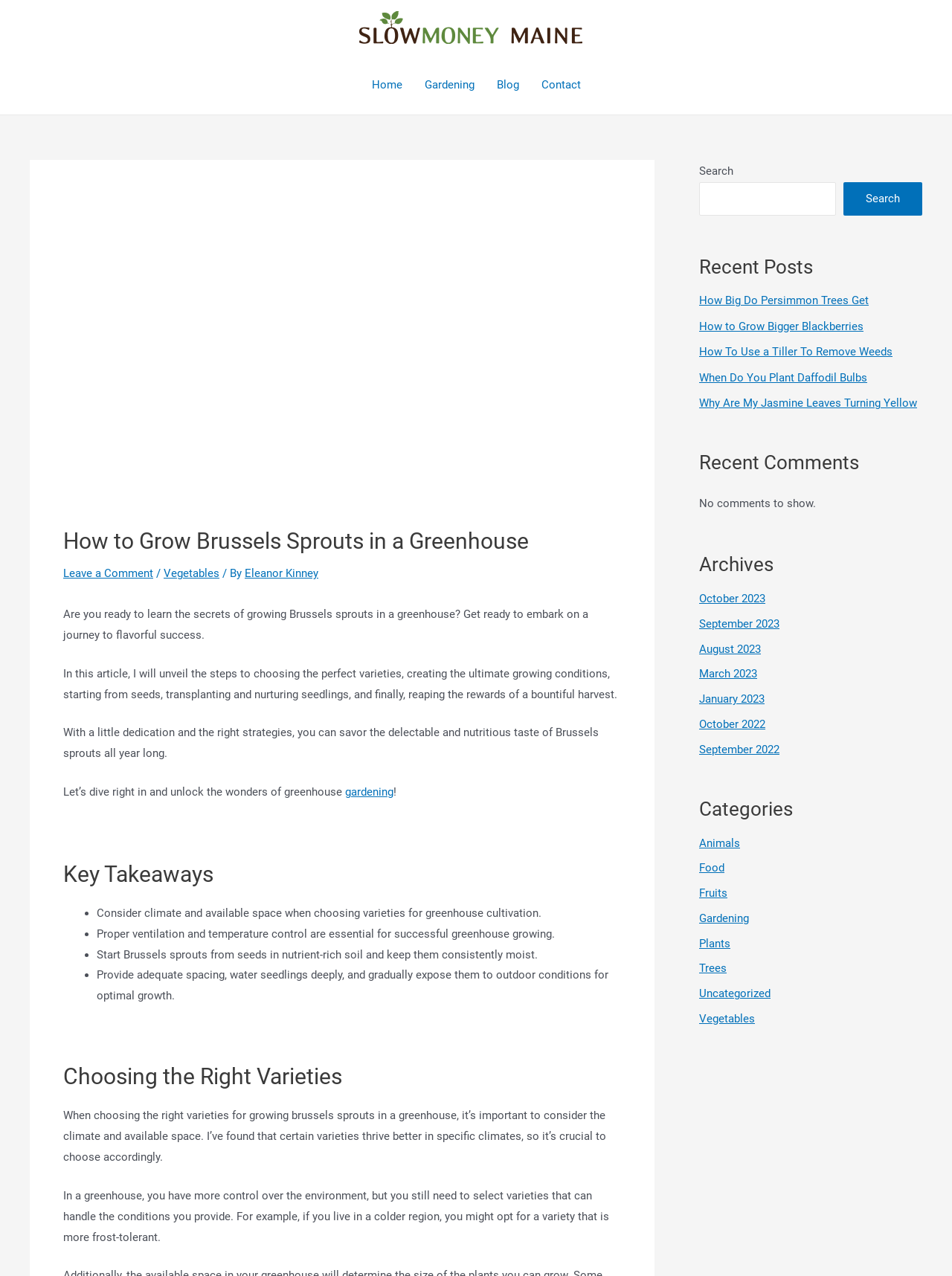Please specify the bounding box coordinates of the area that should be clicked to accomplish the following instruction: "Search for something". The coordinates should consist of four float numbers between 0 and 1, i.e., [left, top, right, bottom].

[0.734, 0.143, 0.878, 0.169]